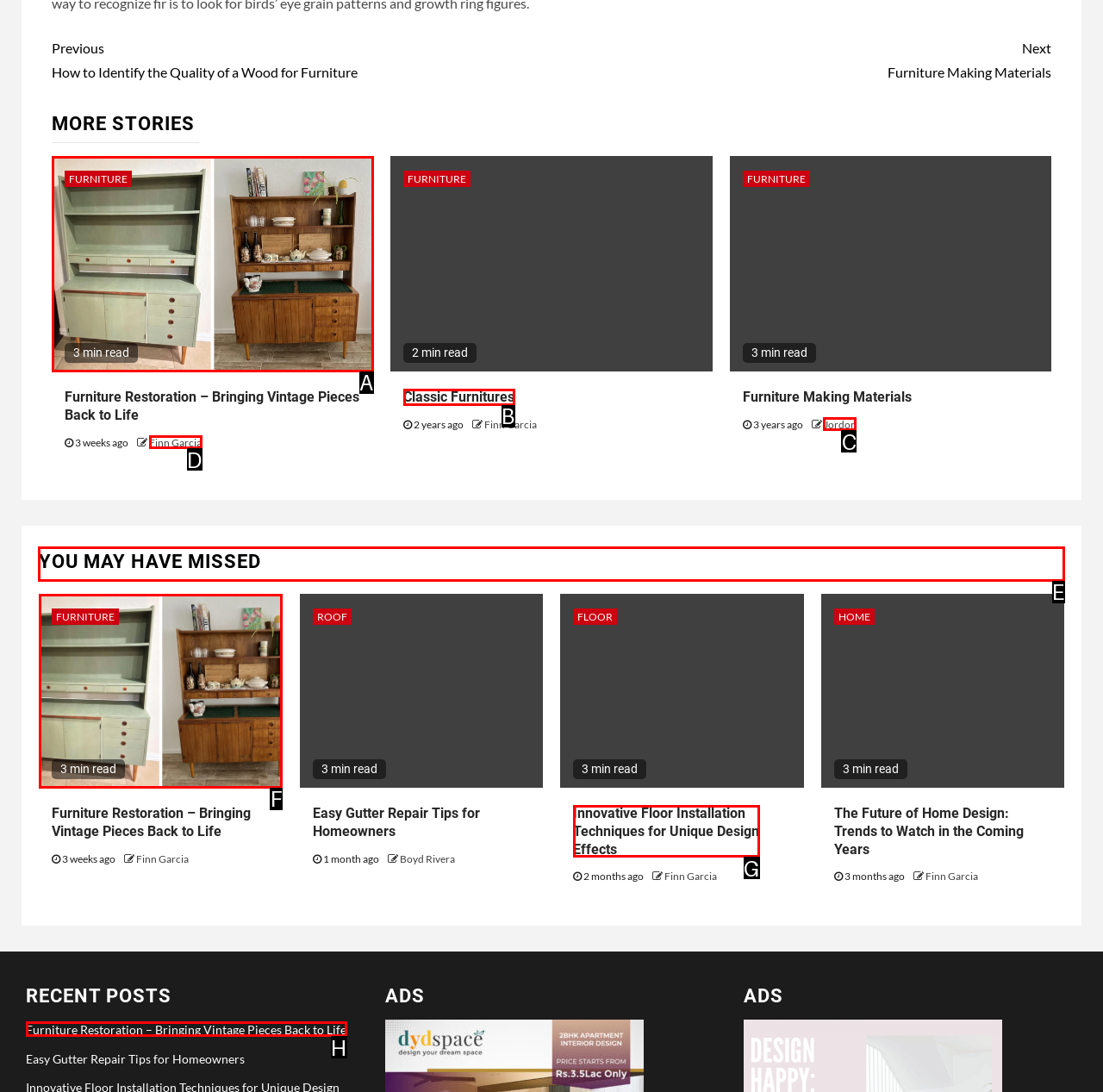Determine the HTML element to click for the instruction: Check 'YOU MAY HAVE MISSED'.
Answer with the letter corresponding to the correct choice from the provided options.

E